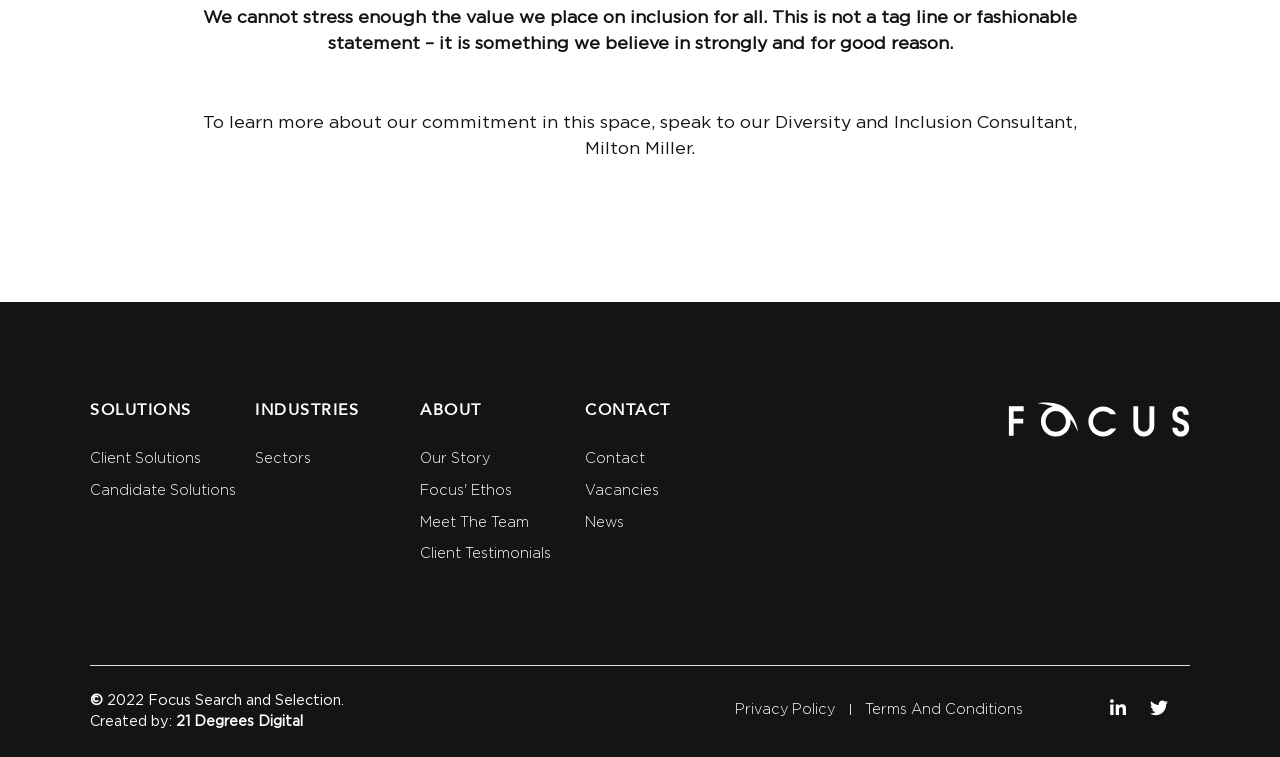Respond to the question with just a single word or phrase: 
Who is the Diversity and Inclusion Consultant?

Milton Miller